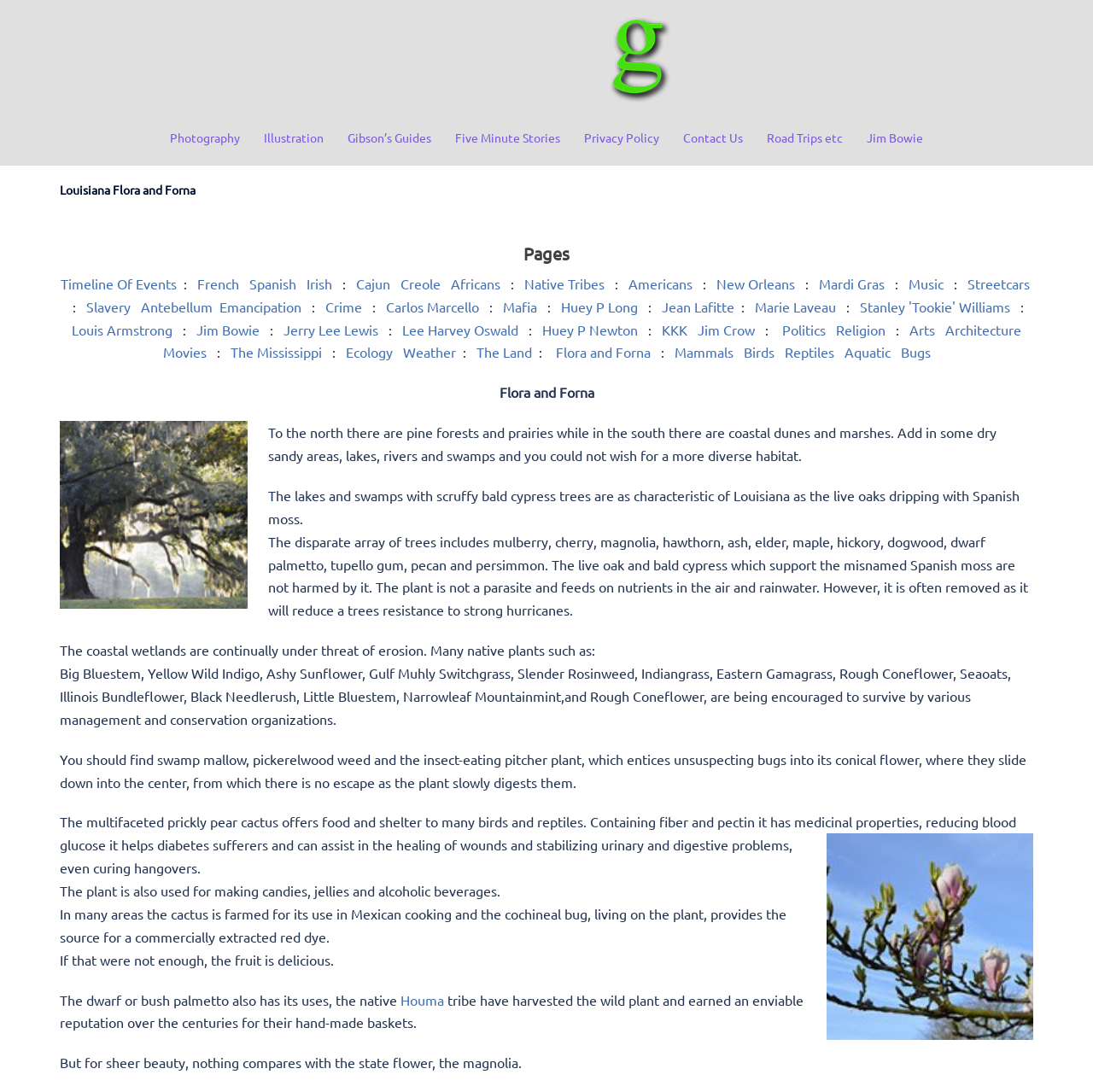What is the name of the tribe that has harvested the wild dwarf palmetto plant?
Provide a detailed answer to the question using information from the image.

The name of the tribe can be found in the link element with the text 'Houma', which is mentioned in the context of harvesting the wild dwarf palmetto plant.